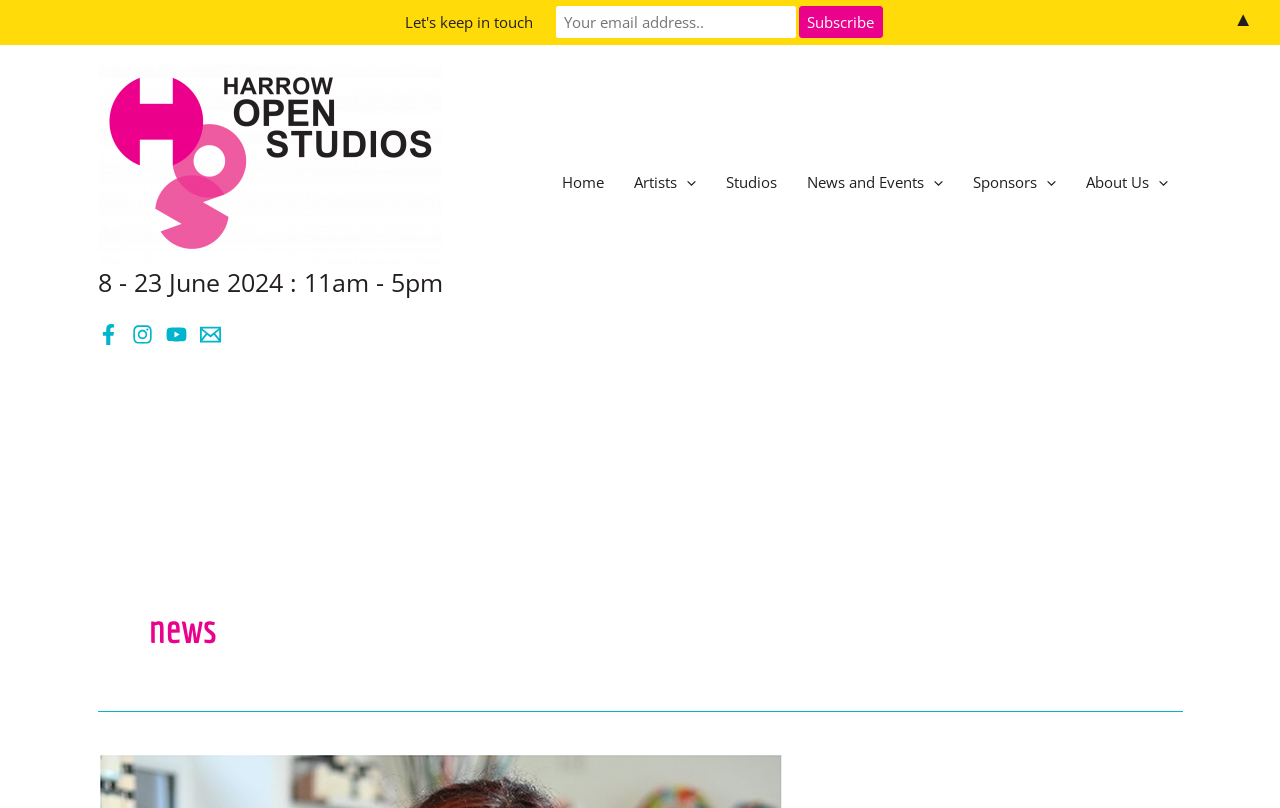Please provide the bounding box coordinates for the element that needs to be clicked to perform the following instruction: "Browse articles from April 2012". The coordinates should be given as four float numbers between 0 and 1, i.e., [left, top, right, bottom].

None